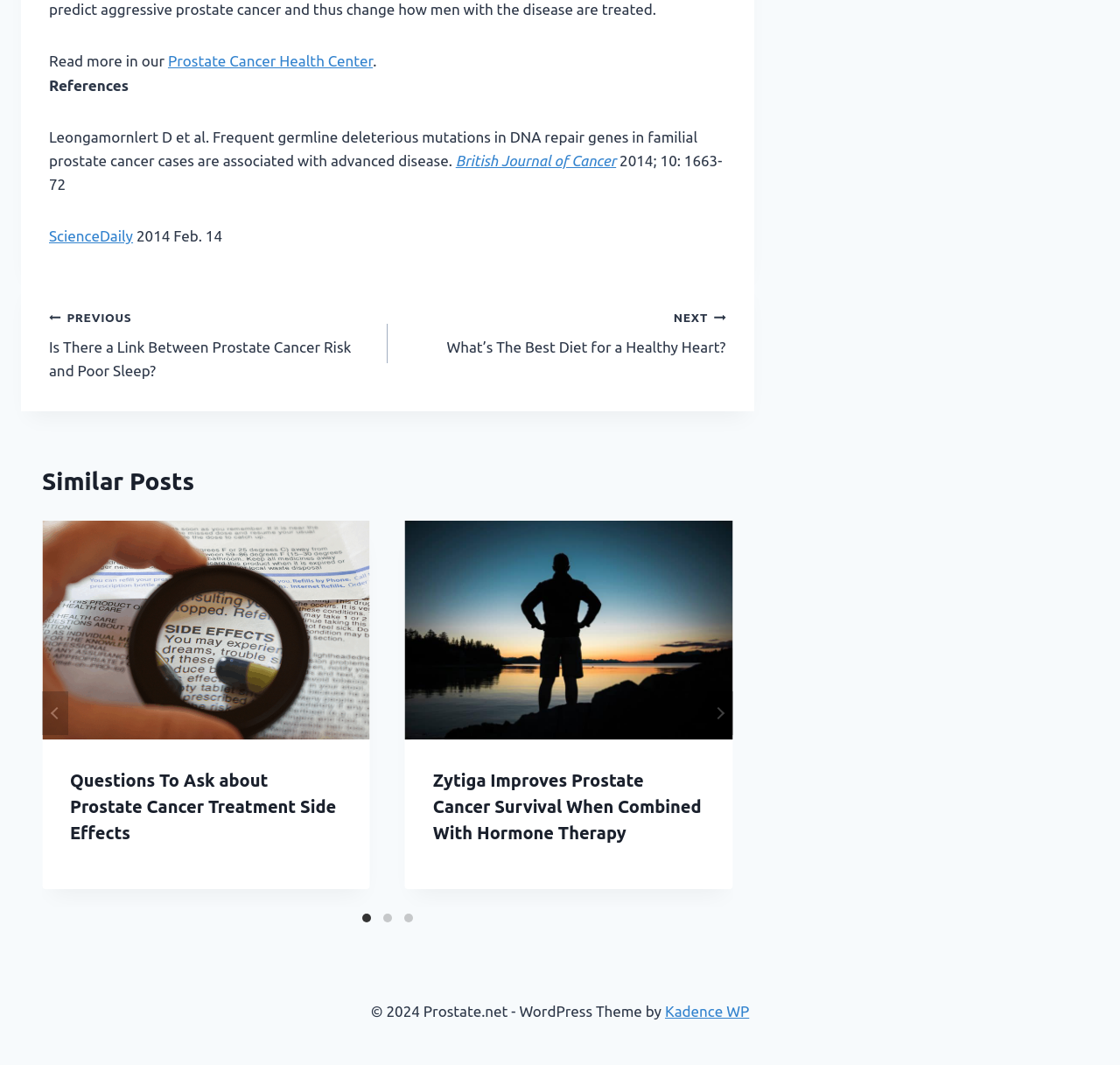Please determine the bounding box coordinates of the element's region to click for the following instruction: "Visit the website of Kadence WP".

[0.594, 0.942, 0.669, 0.958]